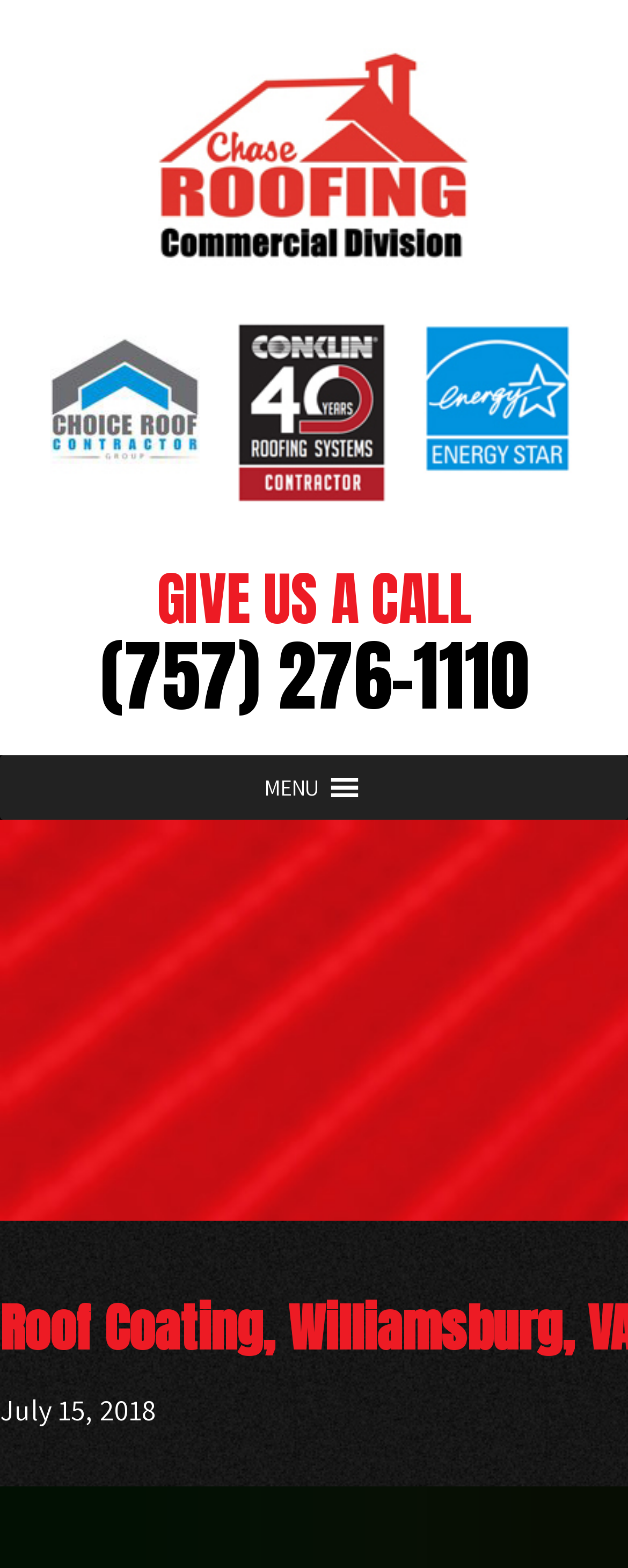Please provide a one-word or short phrase answer to the question:
How many layout tables are on the page?

3